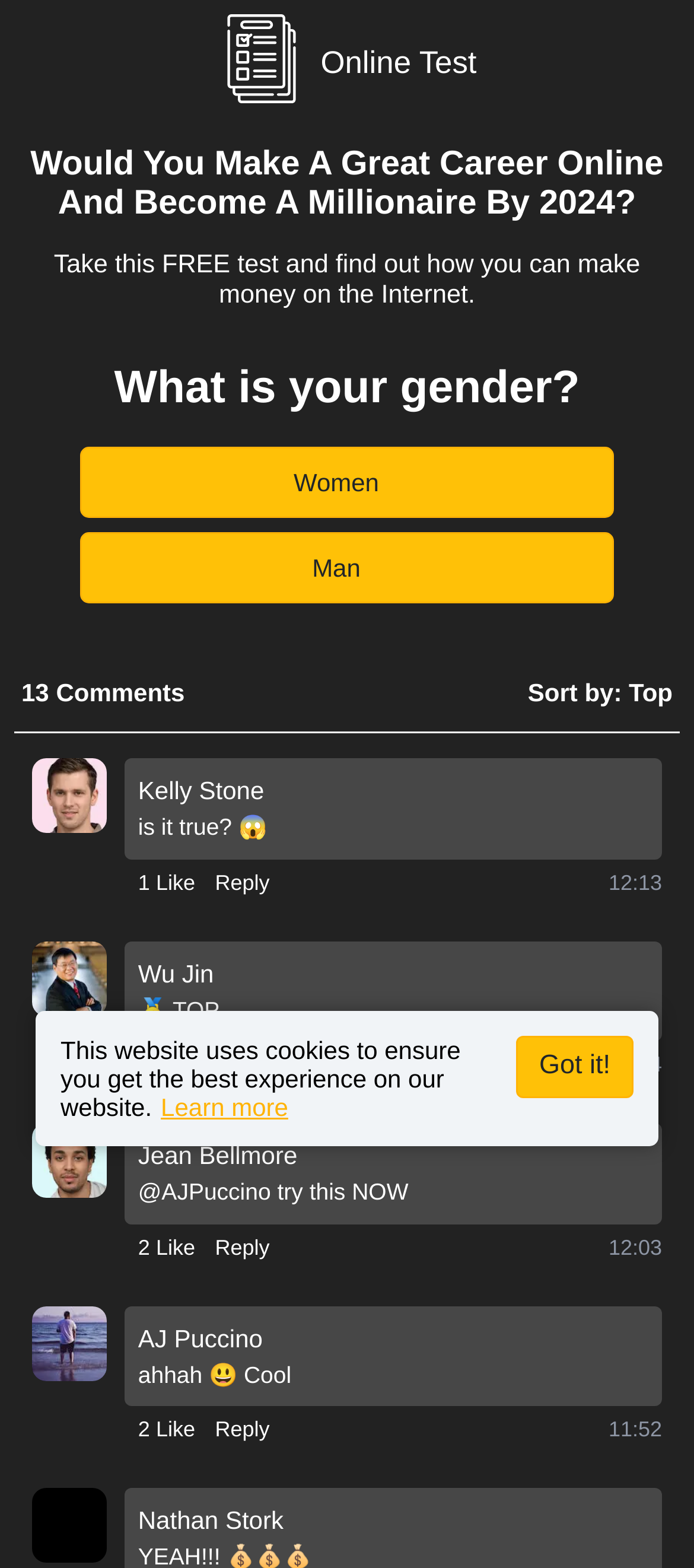Using the image as a reference, answer the following question in as much detail as possible:
What is the question being asked in the survey?

The question being asked in the survey can be seen in the StaticText element 'What is your gender?' which is followed by two buttons 'Women' and 'Man'.